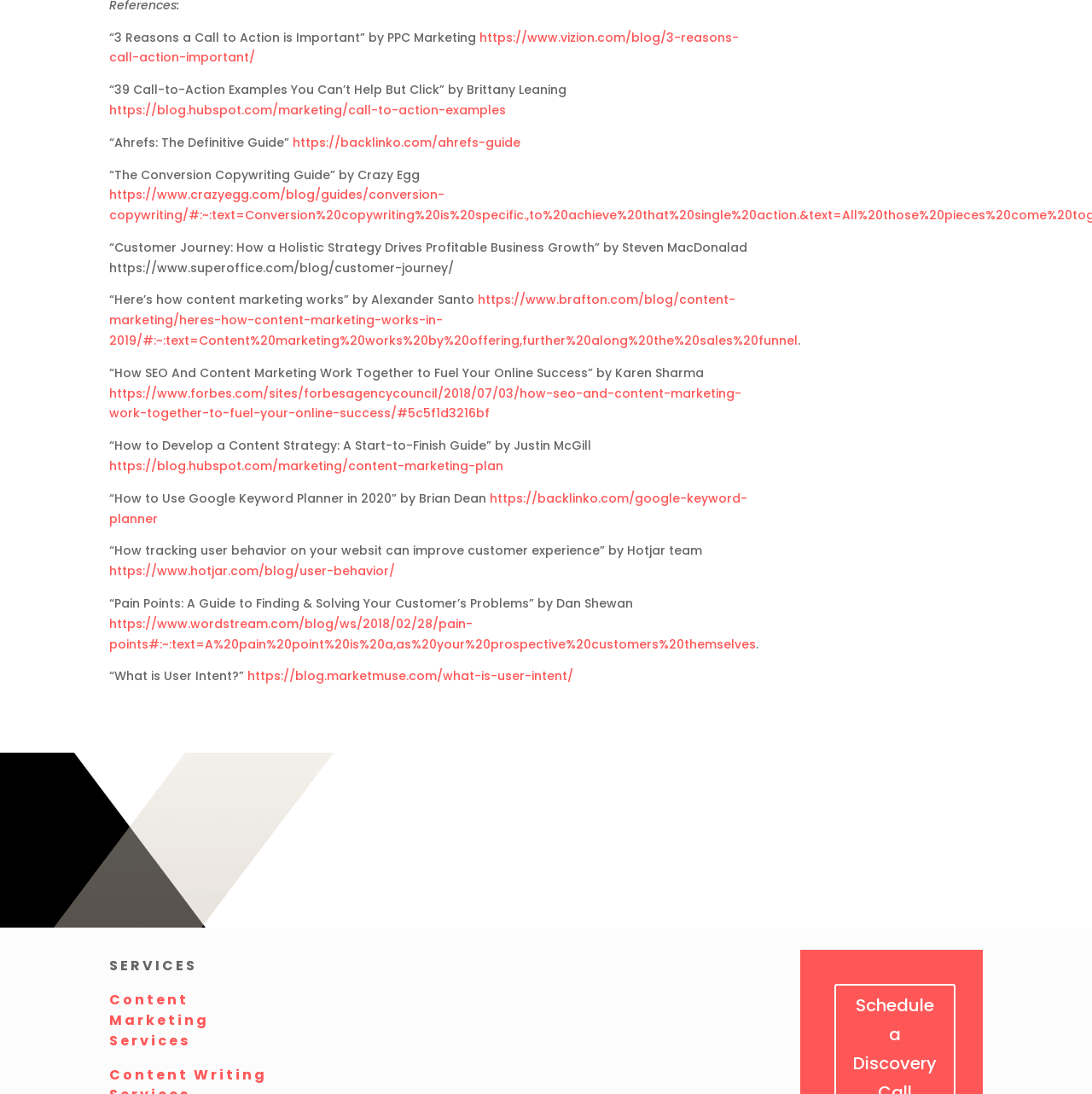Based on the image, give a detailed response to the question: What type of content is listed on this webpage?

Based on the webpage, I can see a list of static text elements with titles of articles related to marketing, such as '3 Reasons a Call to Action is Important', '39 Call-to-Action Examples You Can’t Help But Click', and so on. These titles suggest that the content listed on this webpage is related to marketing articles.